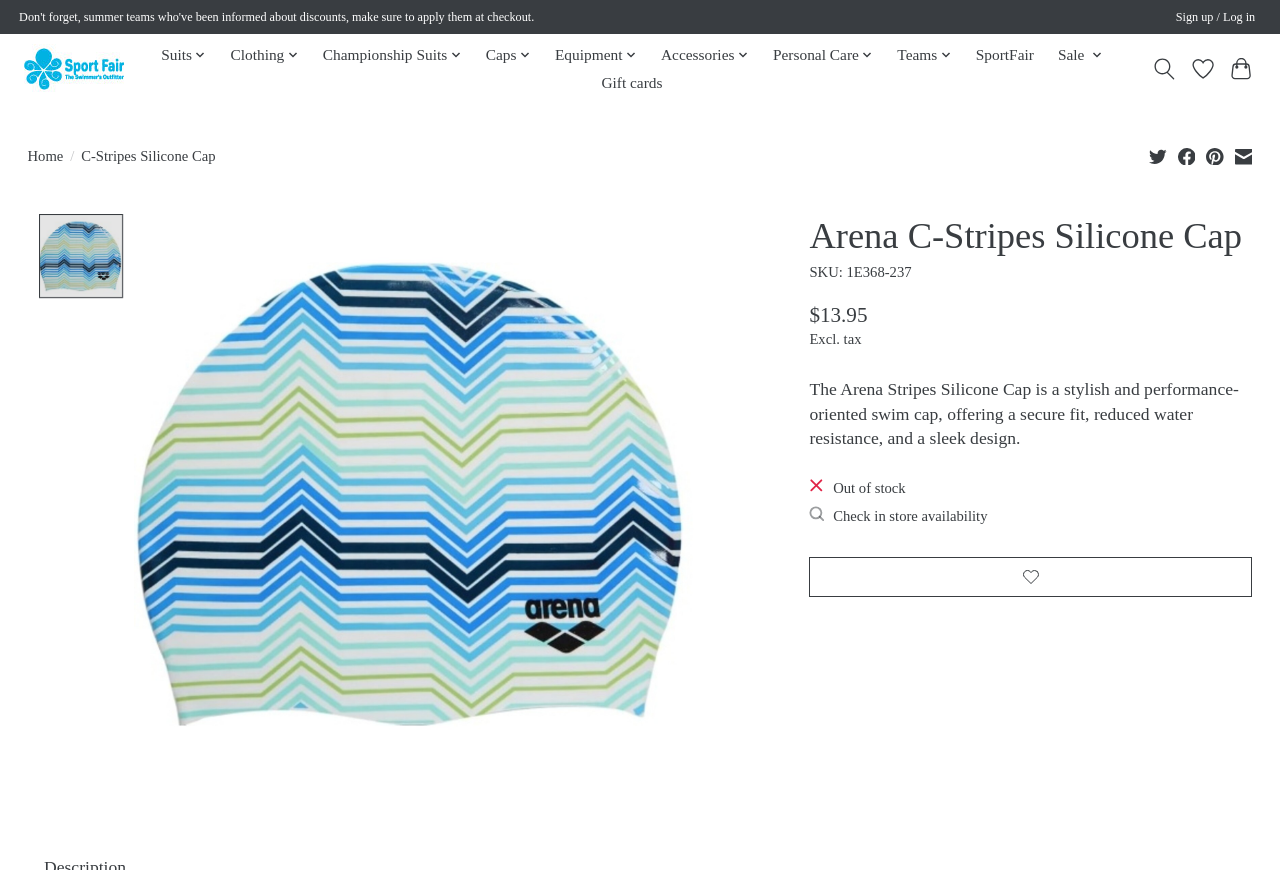Determine the bounding box coordinates for the area that should be clicked to carry out the following instruction: "Toggle search".

[0.898, 0.058, 0.921, 0.1]